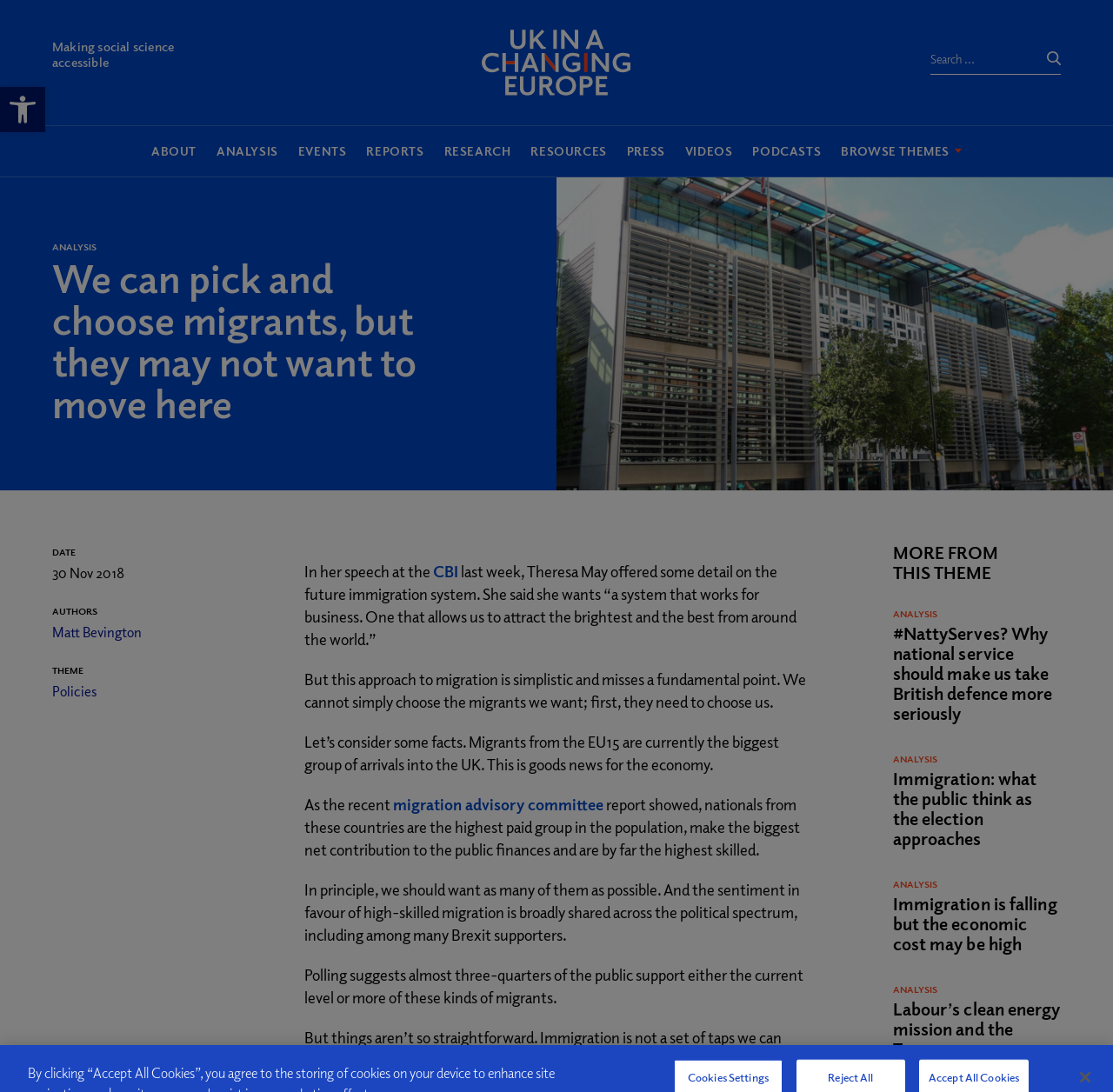Extract the heading text from the webpage.

We can pick and choose migrants, but they may not want to move here